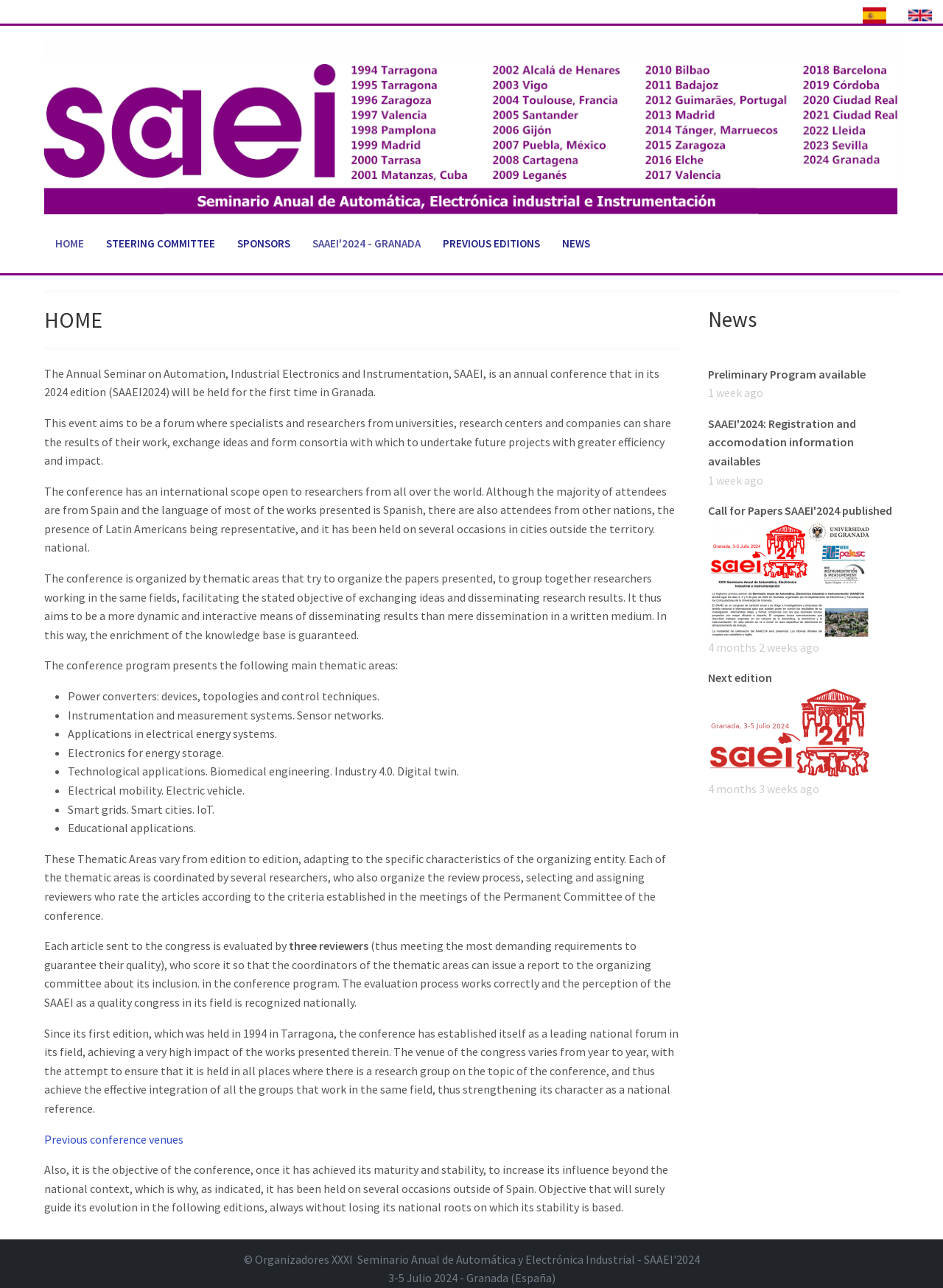Could you find the bounding box coordinates of the clickable area to complete this instruction: "Read NEWS"?

[0.584, 0.166, 0.638, 0.212]